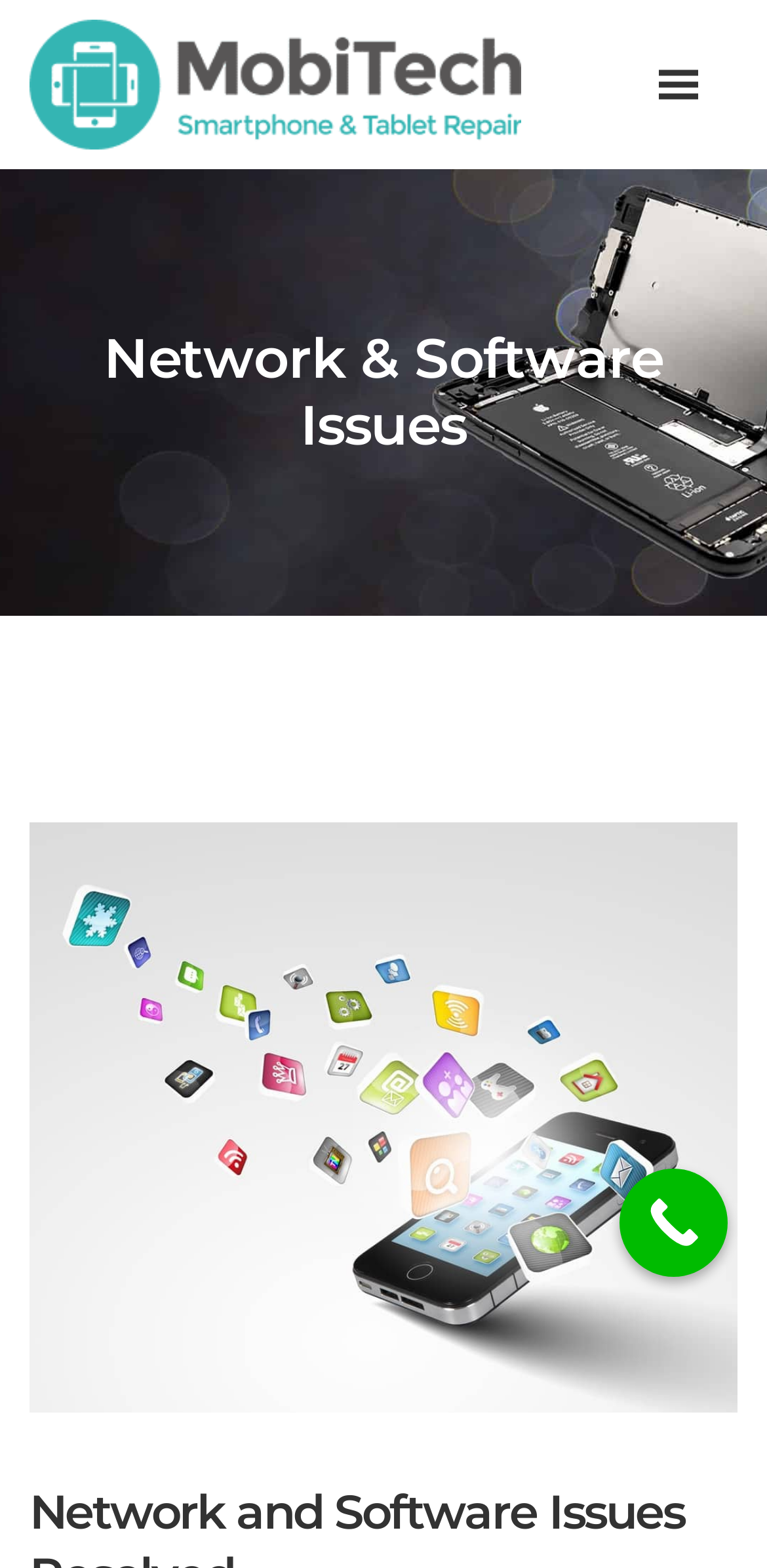Find the bounding box coordinates for the UI element whose description is: "Call Now Button". The coordinates should be four float numbers between 0 and 1, in the format [left, top, right, bottom].

[0.808, 0.745, 0.949, 0.814]